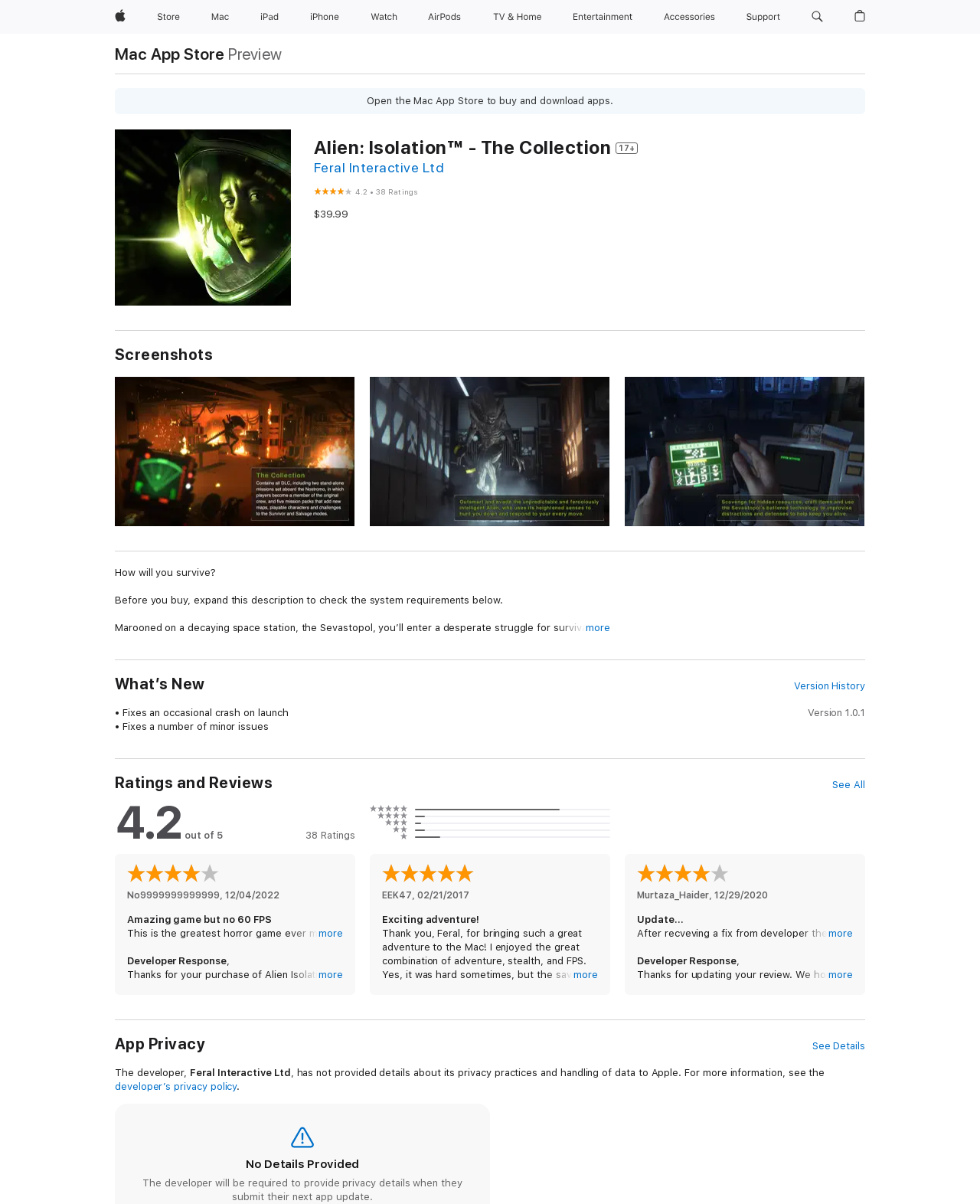What is the name of the company that developed Alien: Isolation - The Collection?
Refer to the image and provide a one-word or short phrase answer.

Feral Interactive Ltd